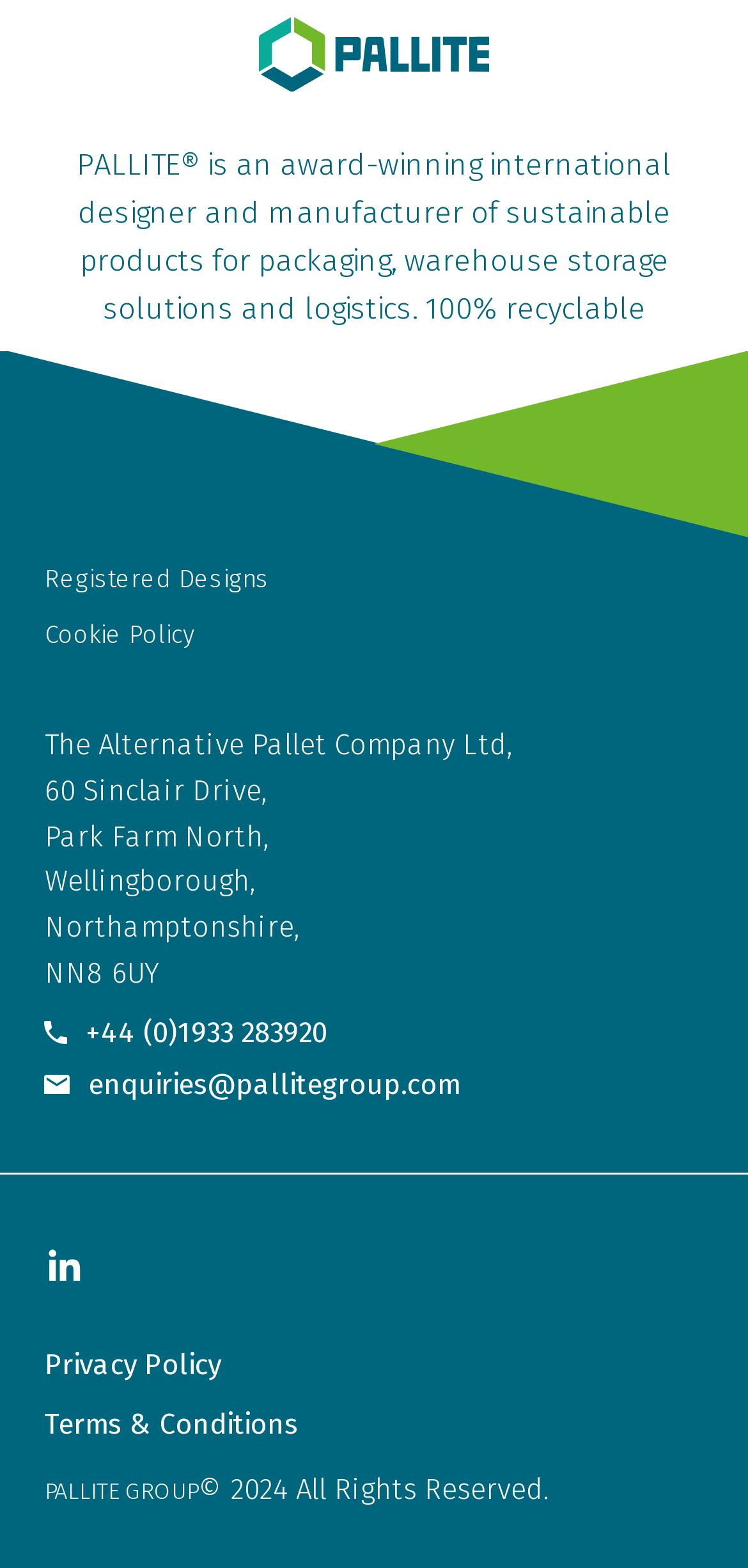Provide the bounding box coordinates, formatted as (top-left x, top-left y, bottom-right x, bottom-right y), with all values being floating point numbers between 0 and 1. Identify the bounding box of the UI element that matches the description: Cookie Policy

[0.06, 0.395, 0.94, 0.414]